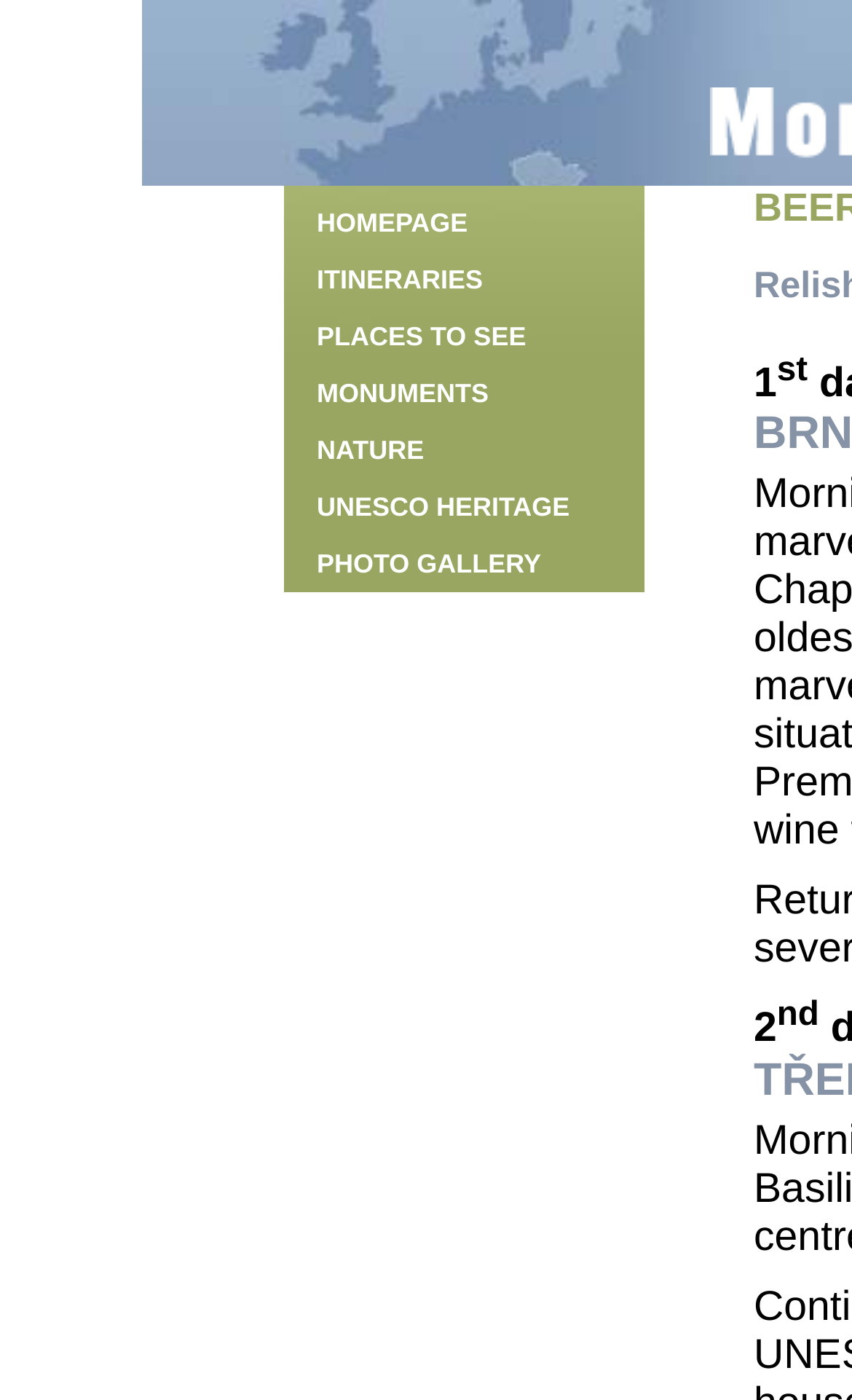Explain in detail what is displayed on the webpage.

The webpage is about Moraviatourism, welcoming visitors to Moravia, Czech Republic. At the top, there is a navigation menu consisting of 7 links: HOMEPAGE, ITINERARIES, PLACES TO SEE, MONUMENTS, NATURE, UNESCO HERITAGE, and PHOTO GALLERY, aligned horizontally and evenly spaced. 

Two superscript elements are present, one located at the top right corner and the other at the bottom right corner of the page.